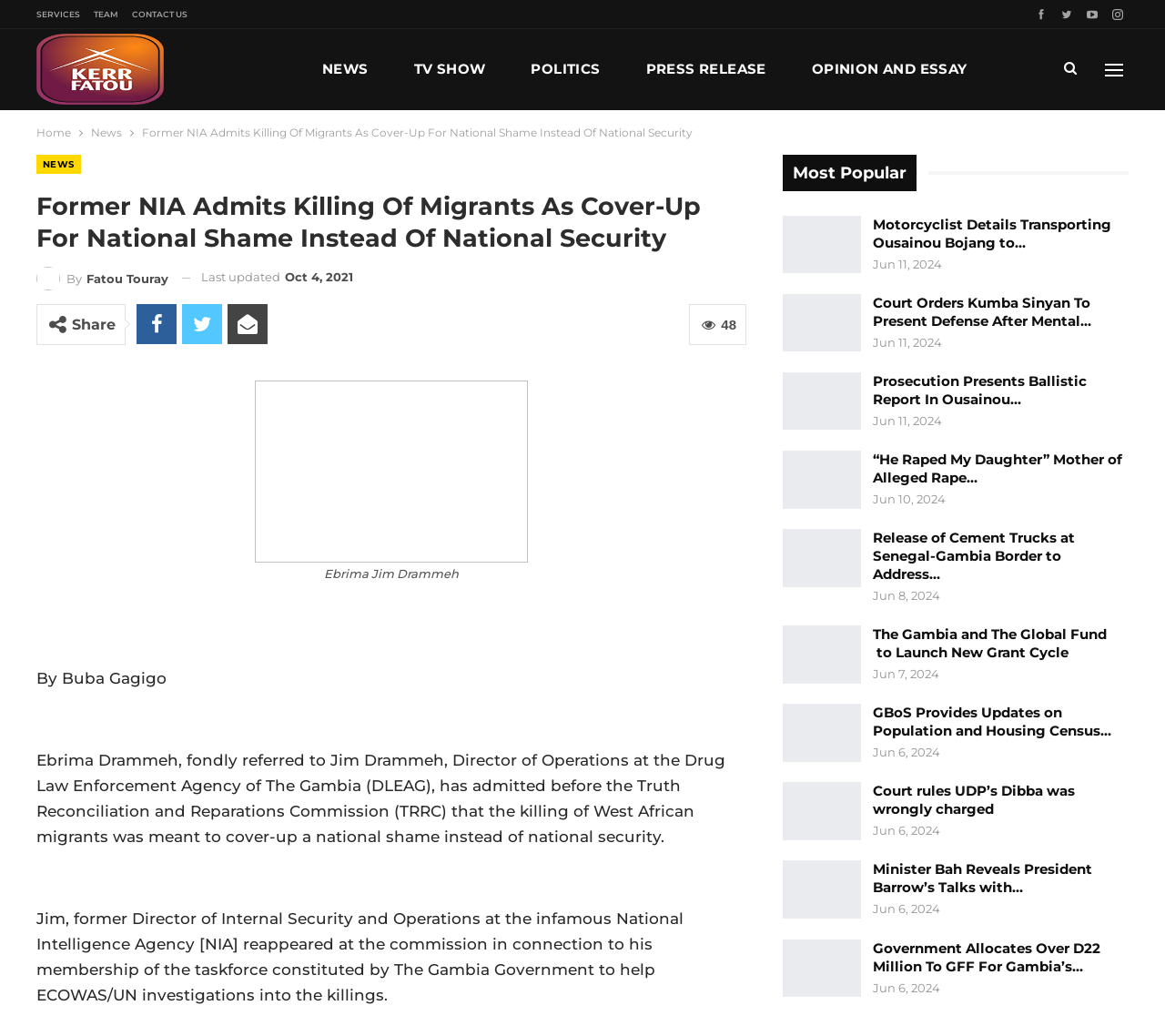Specify the bounding box coordinates of the element's area that should be clicked to execute the given instruction: "Click on the 'Most Popular' link". The coordinates should be four float numbers between 0 and 1, i.e., [left, top, right, bottom].

[0.672, 0.159, 0.787, 0.176]